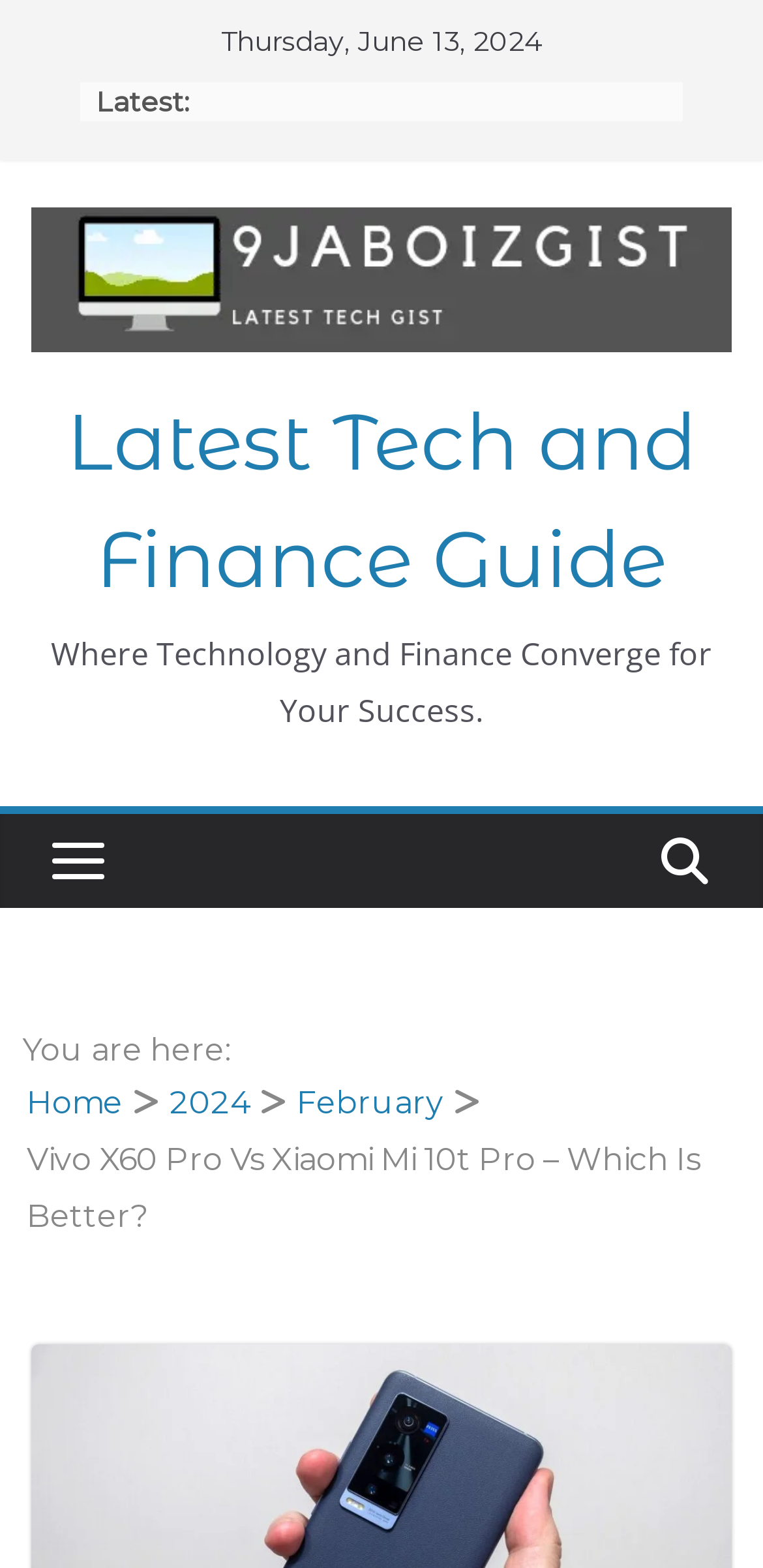Predict the bounding box coordinates for the UI element described as: "Home". The coordinates should be four float numbers between 0 and 1, presented as [left, top, right, bottom].

[0.035, 0.692, 0.161, 0.715]